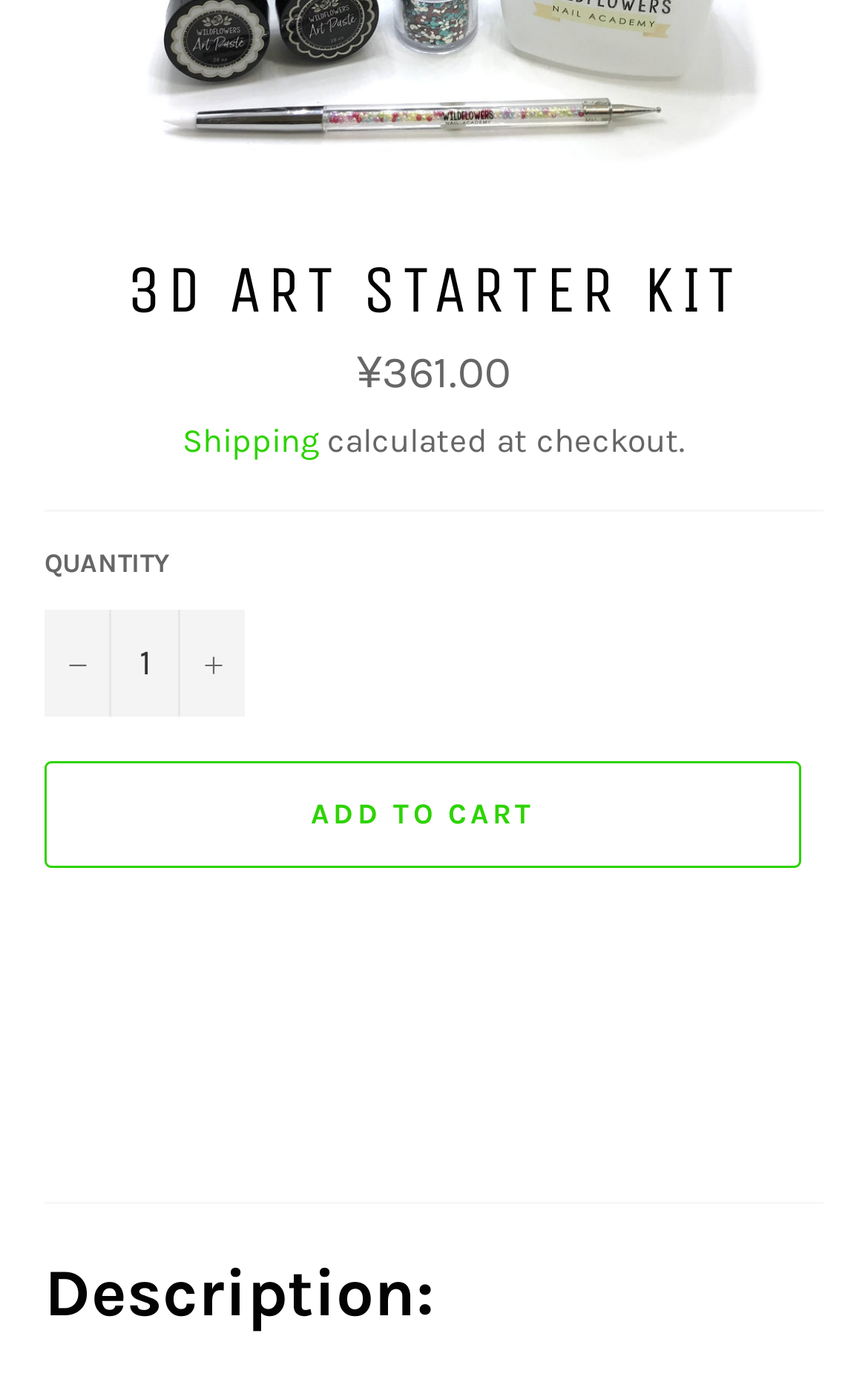Locate the UI element that matches the description − in the webpage screenshot. Return the bounding box coordinates in the format (top-left x, top-left y, bottom-right x, bottom-right y), with values ranging from 0 to 1.

[0.051, 0.44, 0.128, 0.517]